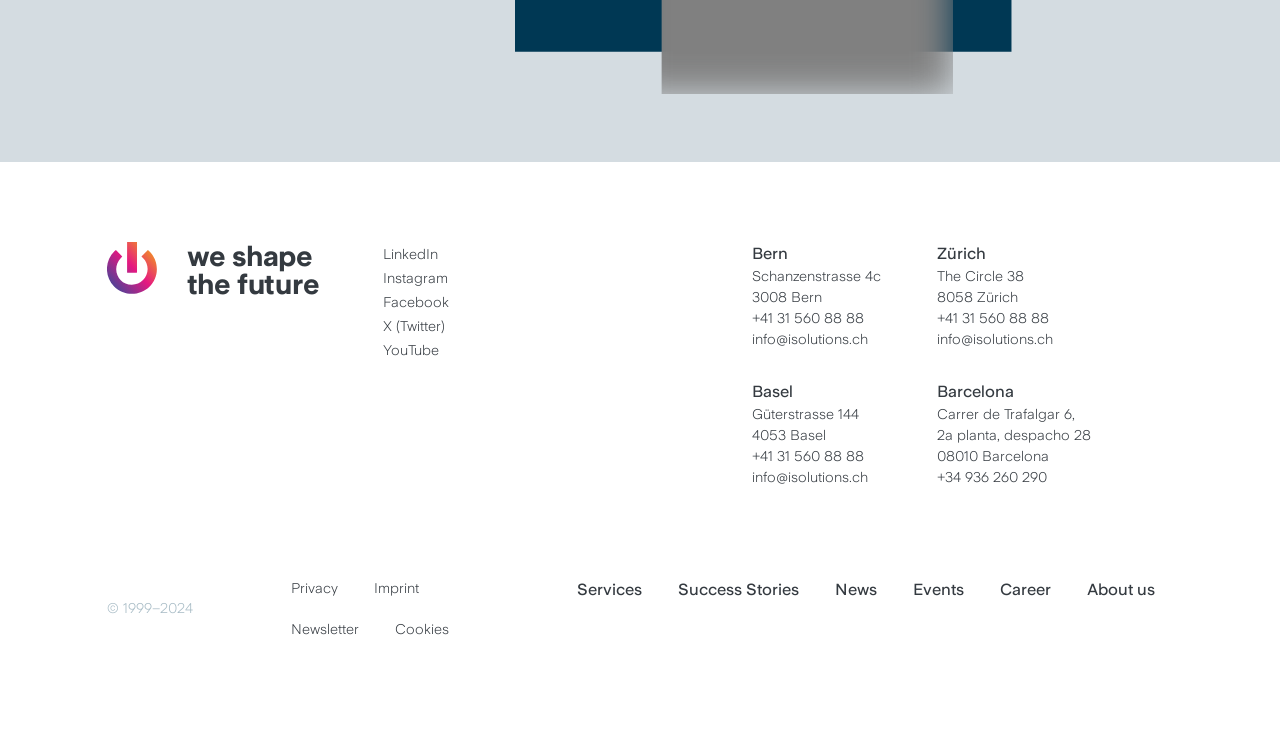How many social media links are available?
Based on the visual information, provide a detailed and comprehensive answer.

There are 5 social media links available, namely LinkedIn, Instagram, Facebook, Twitter, and YouTube, which can be found at the top of the webpage.